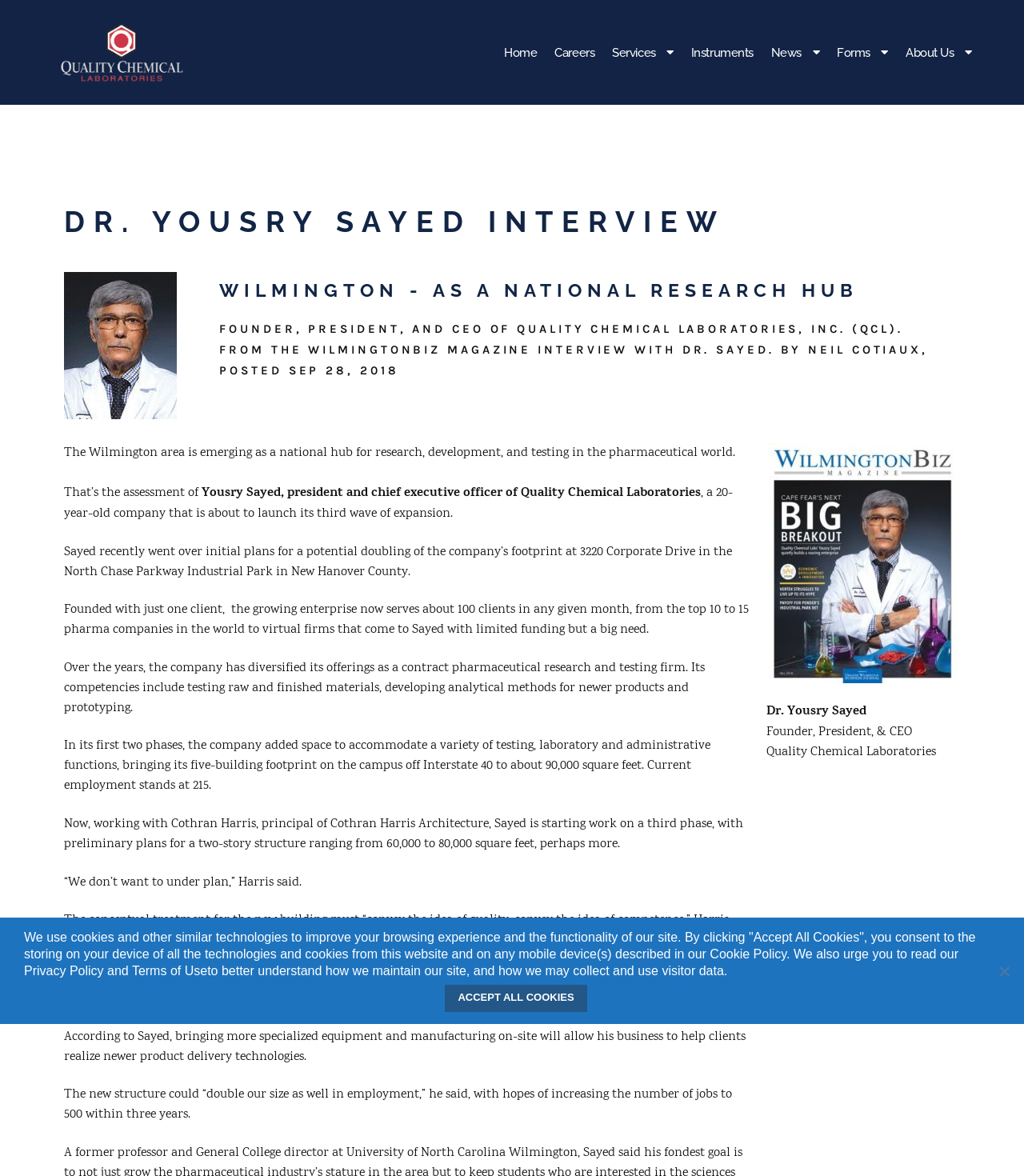Determine the bounding box coordinates of the clickable region to execute the instruction: "Click the Home link". The coordinates should be four float numbers between 0 and 1, denoted as [left, top, right, bottom].

[0.492, 0.034, 0.525, 0.056]